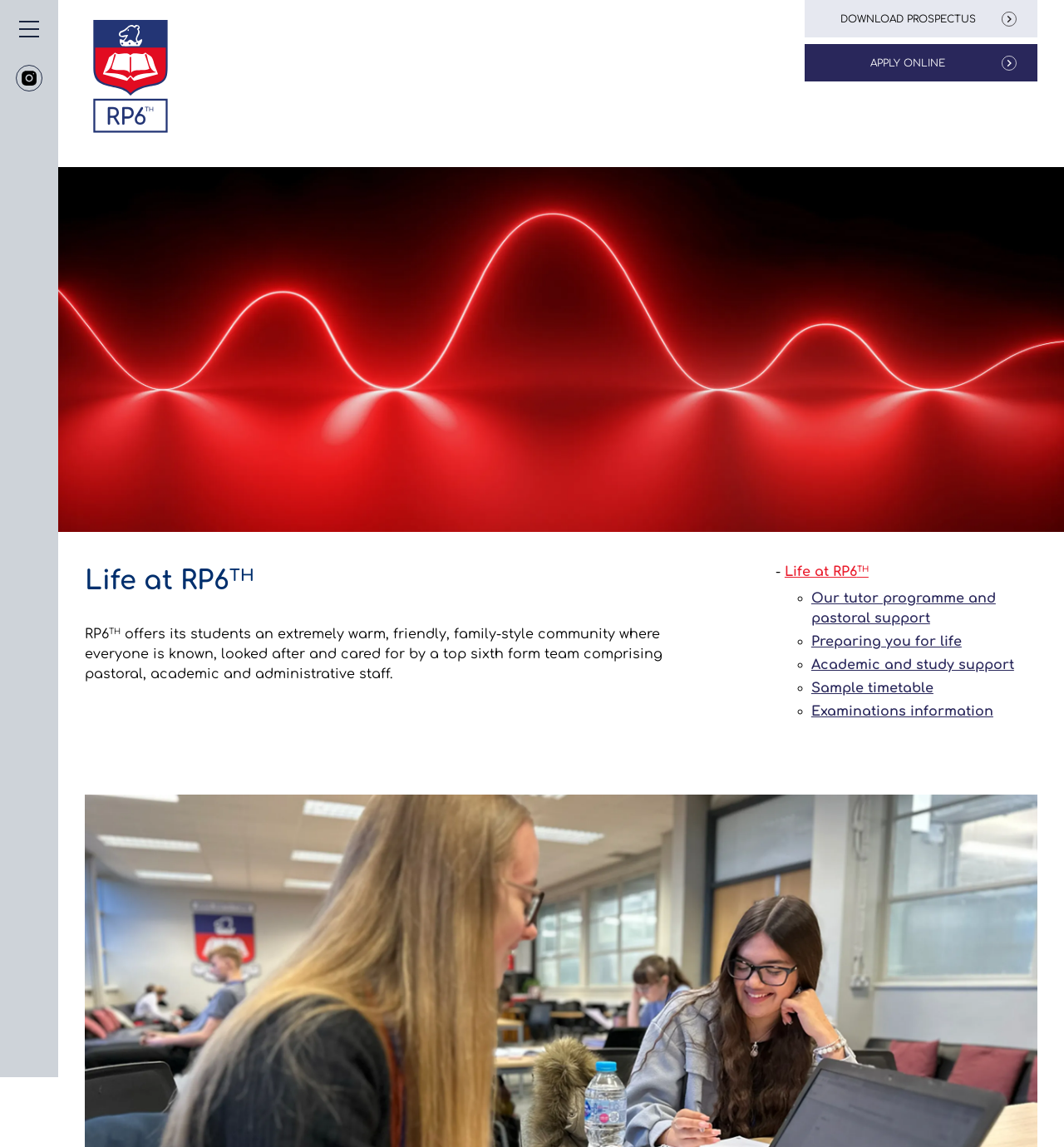Provide a one-word or short-phrase response to the question:
What is the name of the academy?

Sir Robert Pattinson Academy